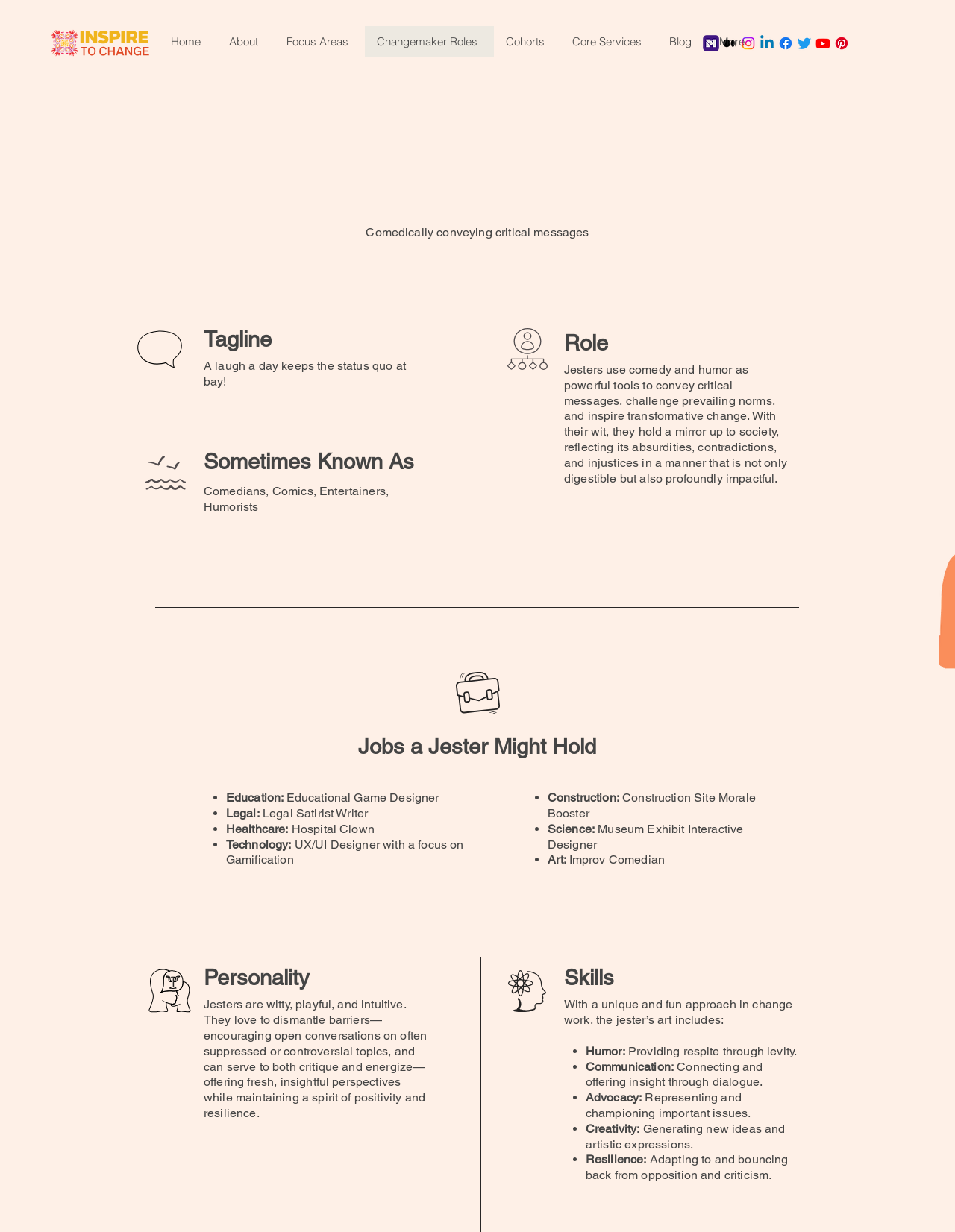Respond to the following question with a brief word or phrase:
What is the name of the organization?

Jesters